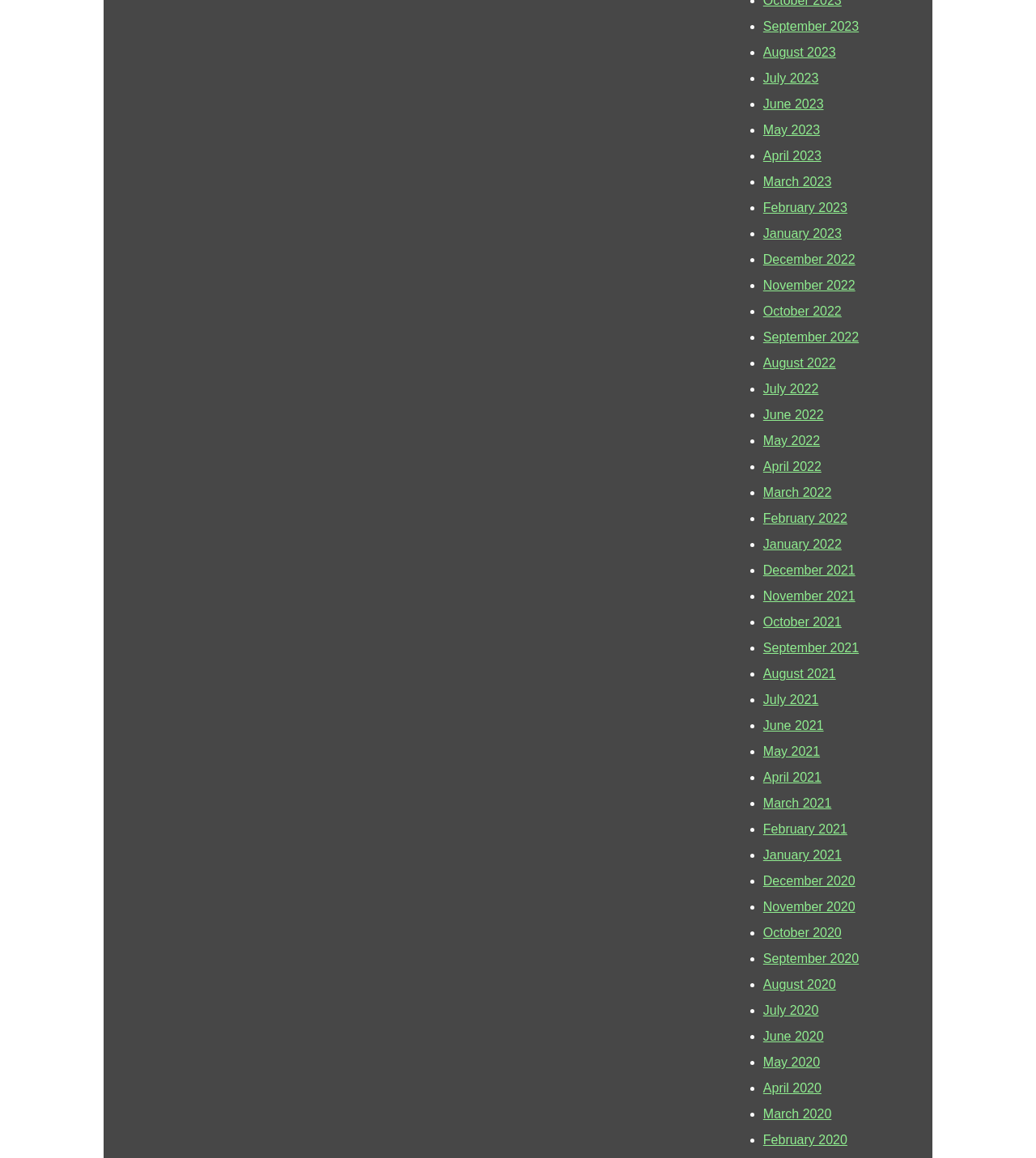Find the bounding box coordinates for the area that should be clicked to accomplish the instruction: "View September 2023".

[0.737, 0.017, 0.829, 0.029]